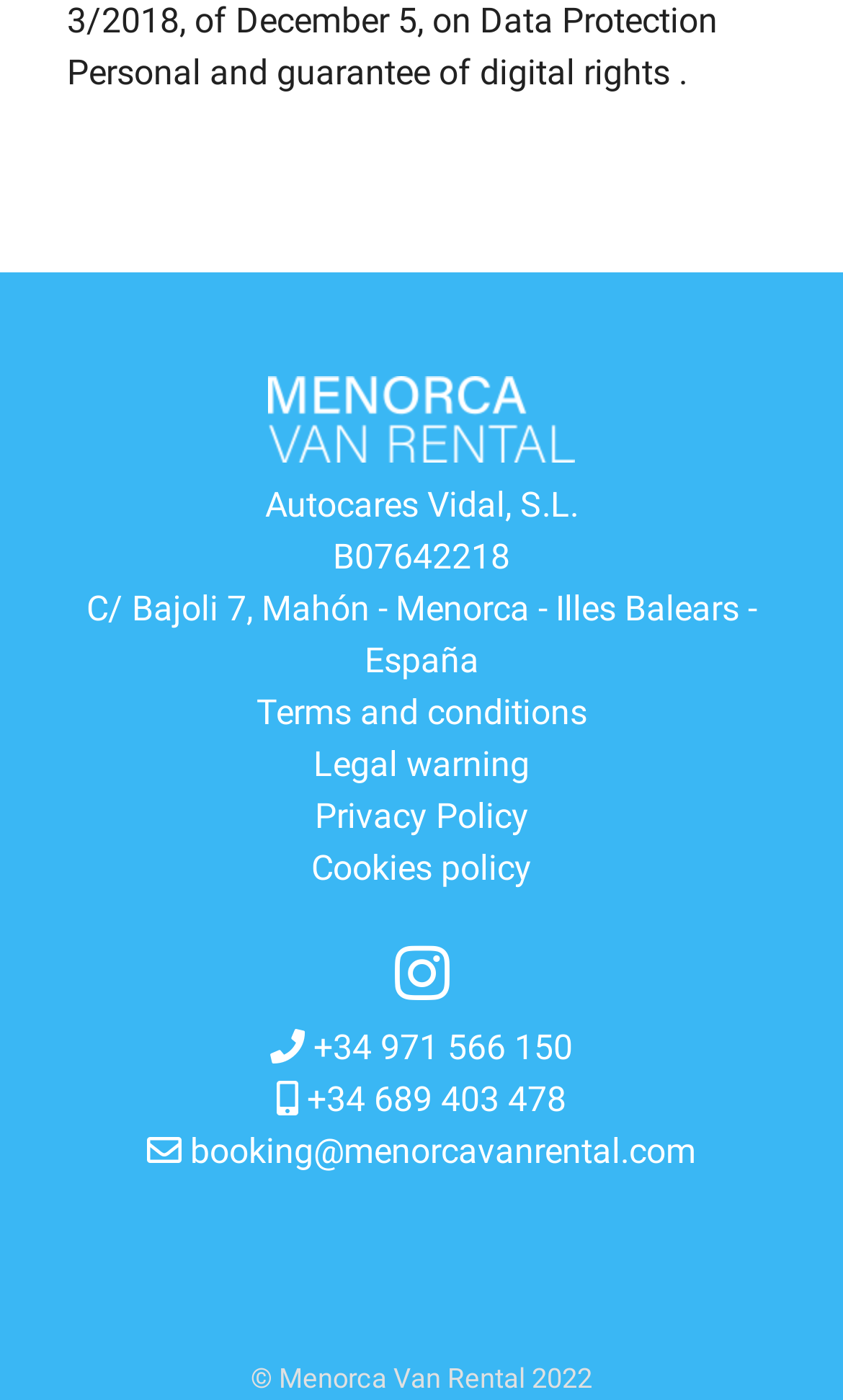What is the phone number of the company?
Identify the answer in the screenshot and reply with a single word or phrase.

+34 971 566 150